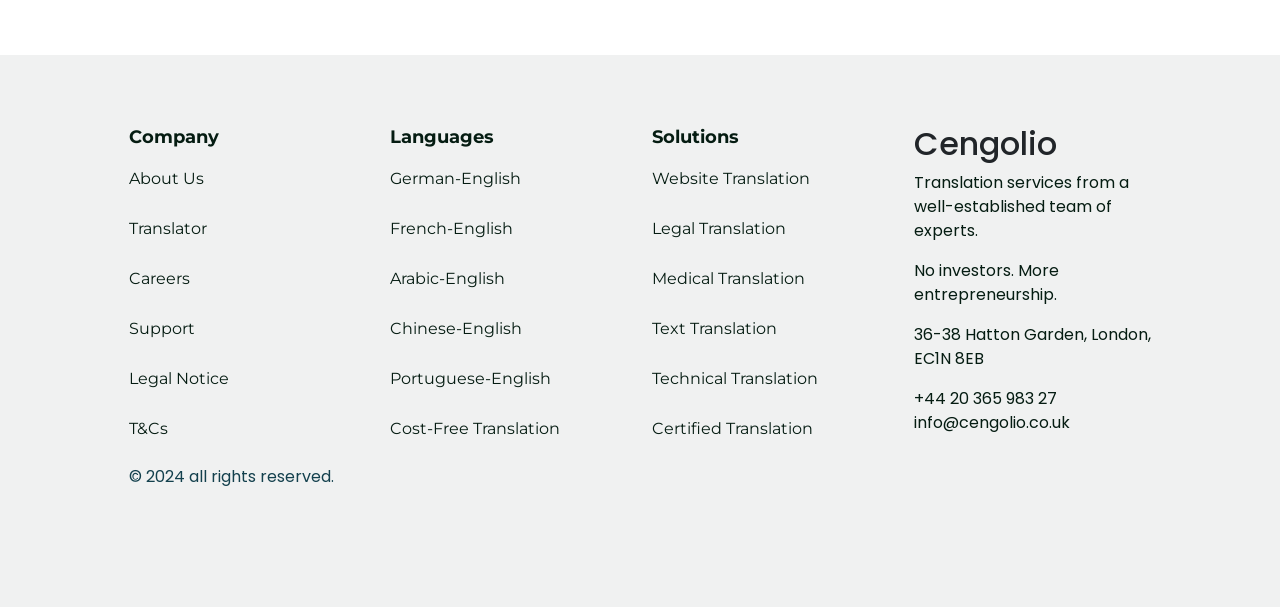What is the company's address?
Using the image, answer in one word or phrase.

36-38 Hatton Garden, London, EC1N 8EB